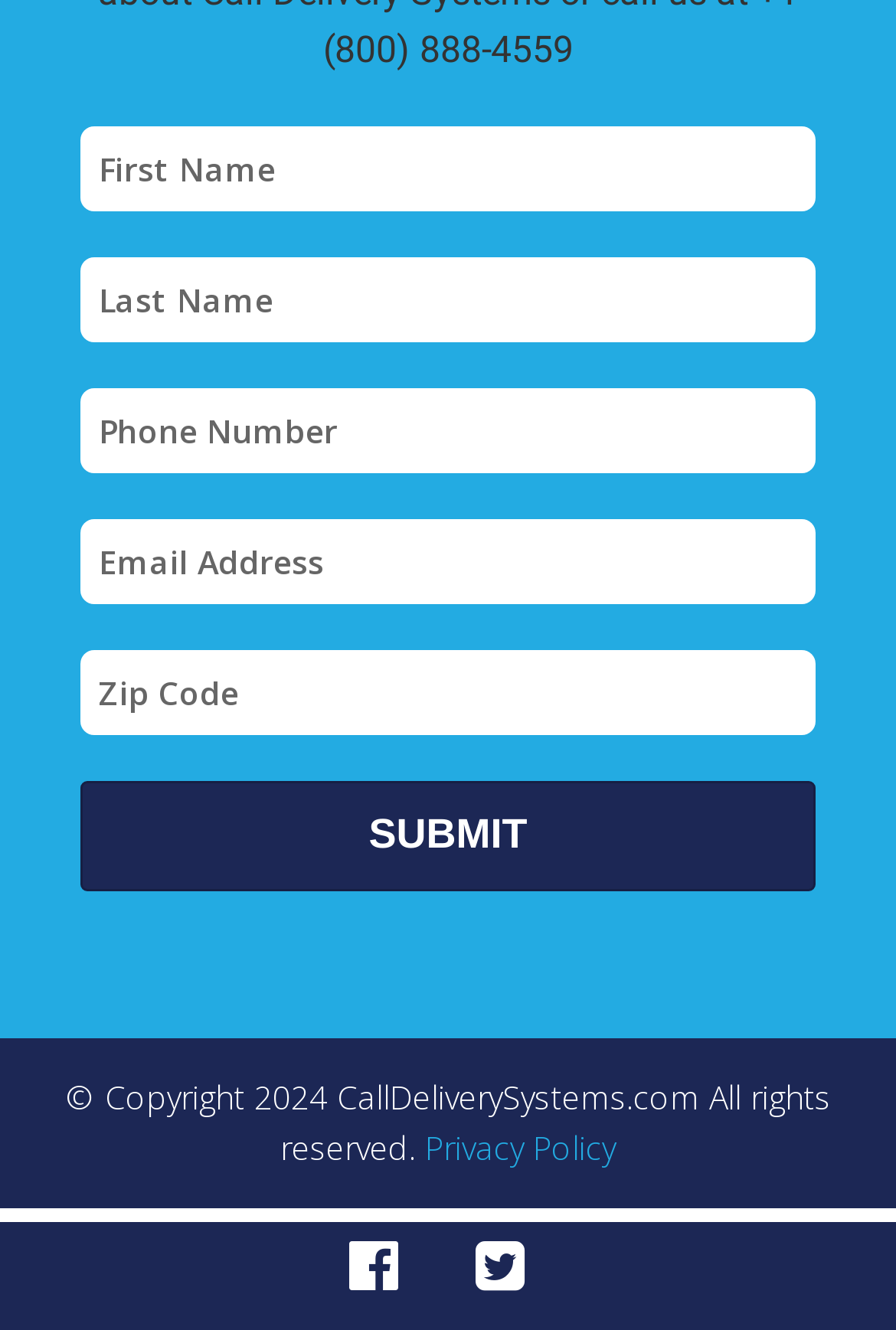Identify the bounding box for the UI element that is described as follows: "value="Submit"".

[0.09, 0.587, 0.91, 0.67]